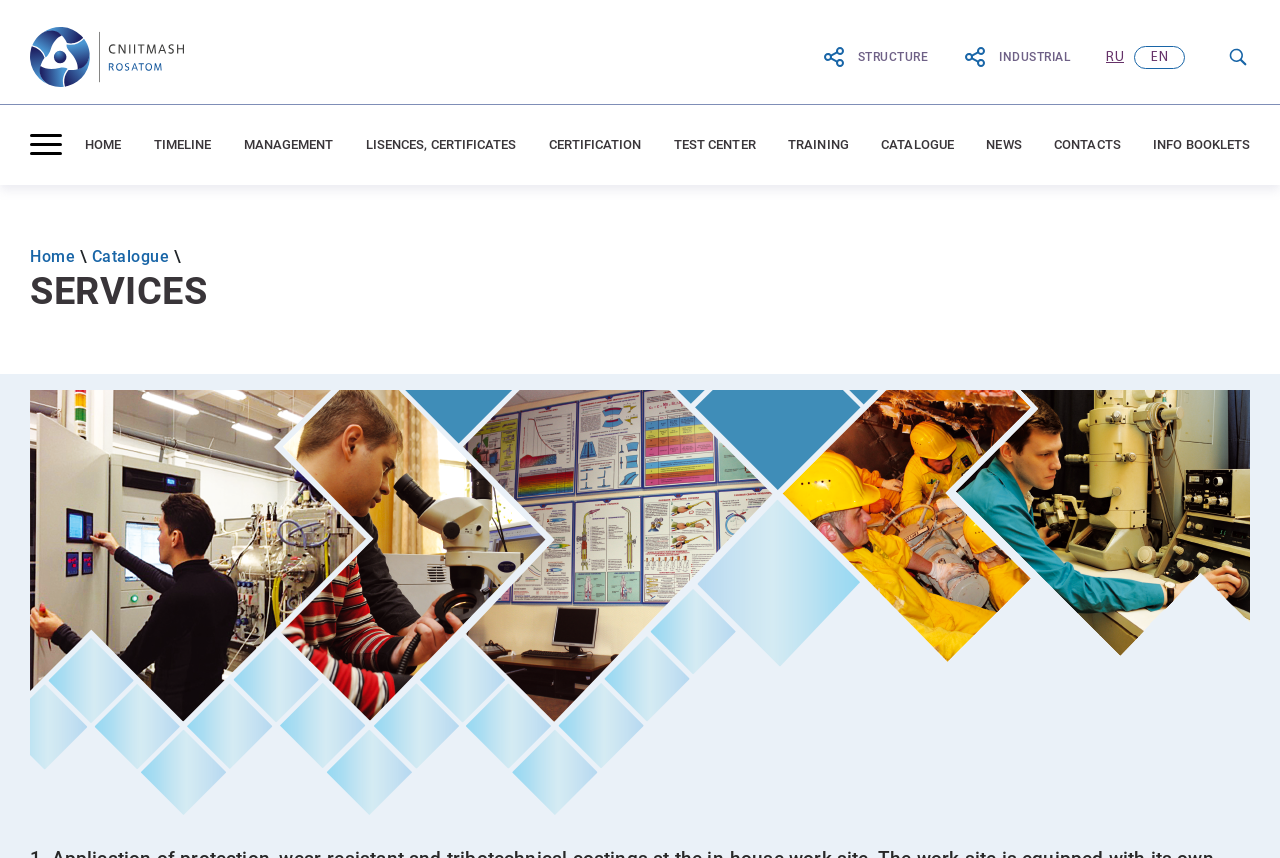Kindly determine the bounding box coordinates for the clickable area to achieve the given instruction: "Click the 'CATALOGUE' link".

[0.659, 0.321, 0.944, 0.352]